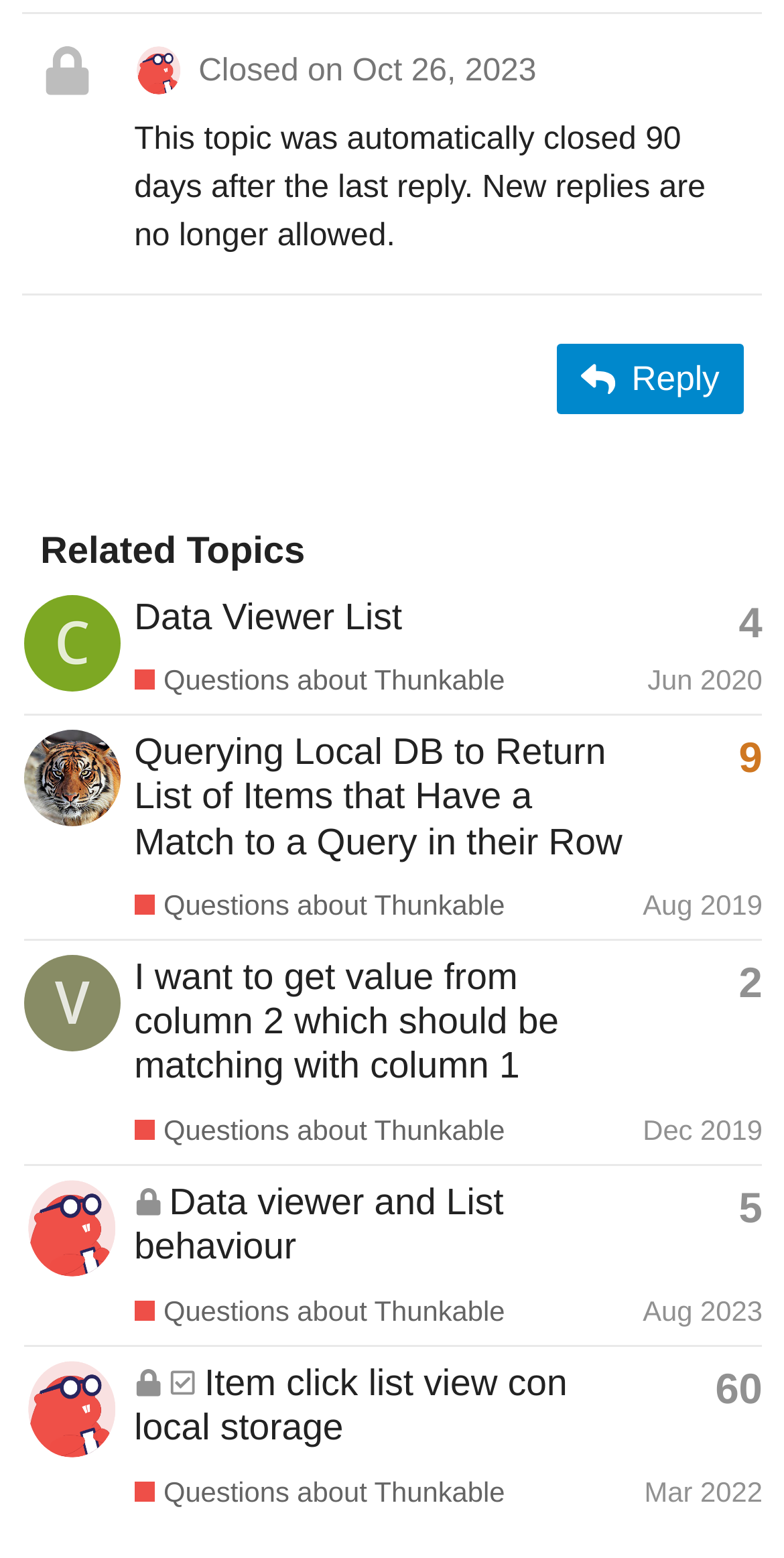Please find the bounding box coordinates of the clickable region needed to complete the following instruction: "Read the topic about Data Viewer List". The bounding box coordinates must consist of four float numbers between 0 and 1, i.e., [left, top, right, bottom].

[0.171, 0.381, 0.513, 0.408]